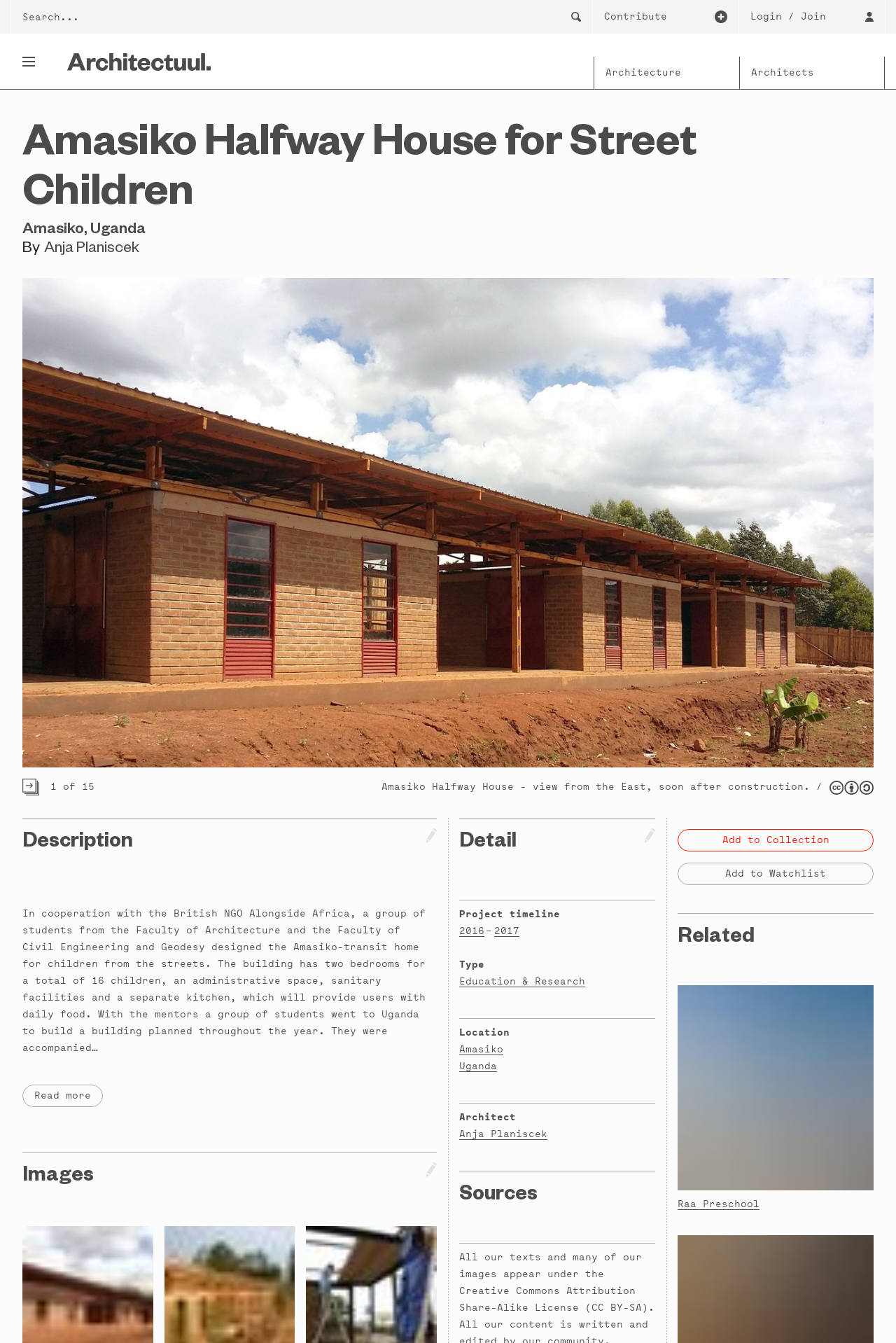Please find the bounding box coordinates of the clickable region needed to complete the following instruction: "Contribute to the project". The bounding box coordinates must consist of four float numbers between 0 and 1, i.e., [left, top, right, bottom].

[0.662, 0.0, 0.824, 0.025]